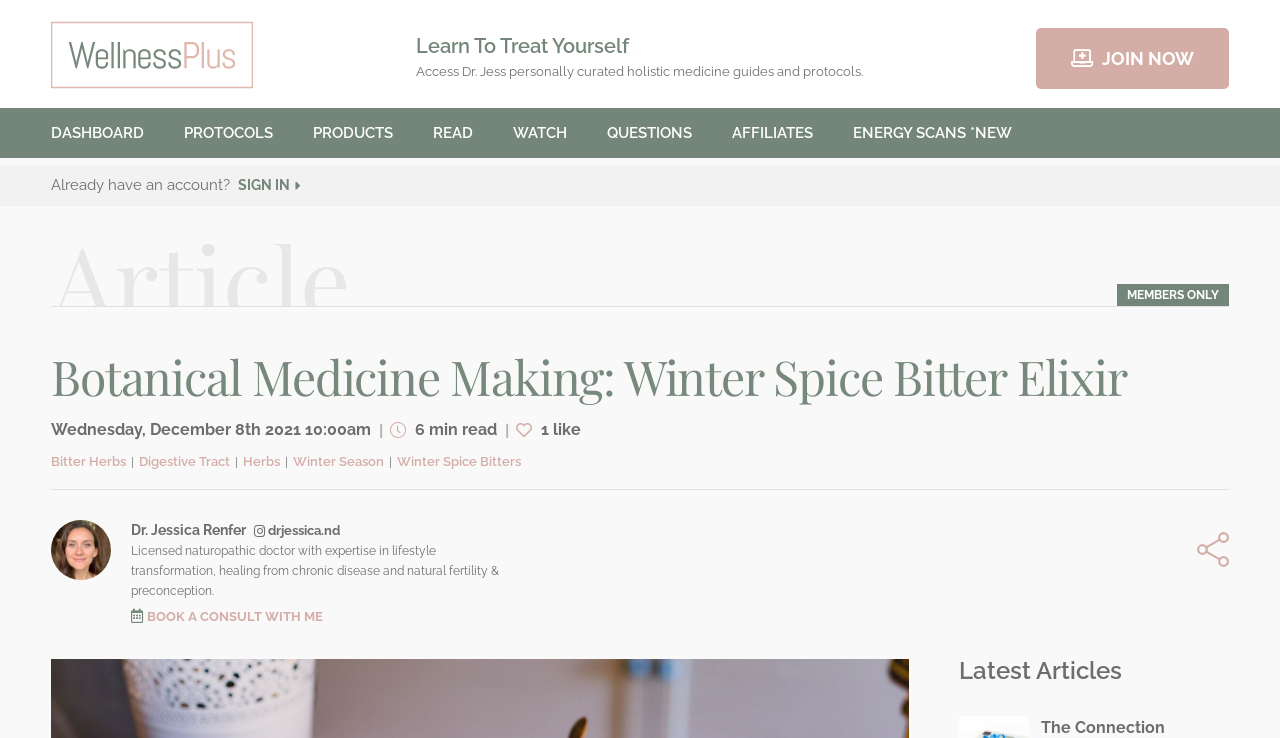Describe every aspect of the webpage in a detailed manner.

The webpage appears to be a blog post or article about botanical medicine making, specifically focusing on Winter Spice Bitter Elixir. At the top of the page, there is a navigation menu with links to various sections, including Dashboard, Protocols, Products, Read, Watch, Questions, and Affiliates. 

Below the navigation menu, there is a section that invites users to join or sign in to access Dr. Jess's personally curated holistic medicine guides and protocols. 

The main content of the page is an article titled "Botanical Medicine Making: Winter Spice Bitter Elixir" with a heading that indicates it was published on Wednesday, December 8th, 2021, at 10:00 am. The article has a 6-minute read time and currently has 1 like. 

To the right of the article title, there are links to related topics, including Bitter Herbs, Digestive Tract, Herbs, Winter Season, and Winter Spice Bitters. 

Below the article, there is a section about the author, Dr. Jessica Renfer, a licensed naturopathic doctor with expertise in lifestyle transformation, healing from chronic disease, and natural fertility & preconception. There is a link to book a consultation with her. 

On the right side of the page, there is an image, and below it, a section titled "Latest Articles".